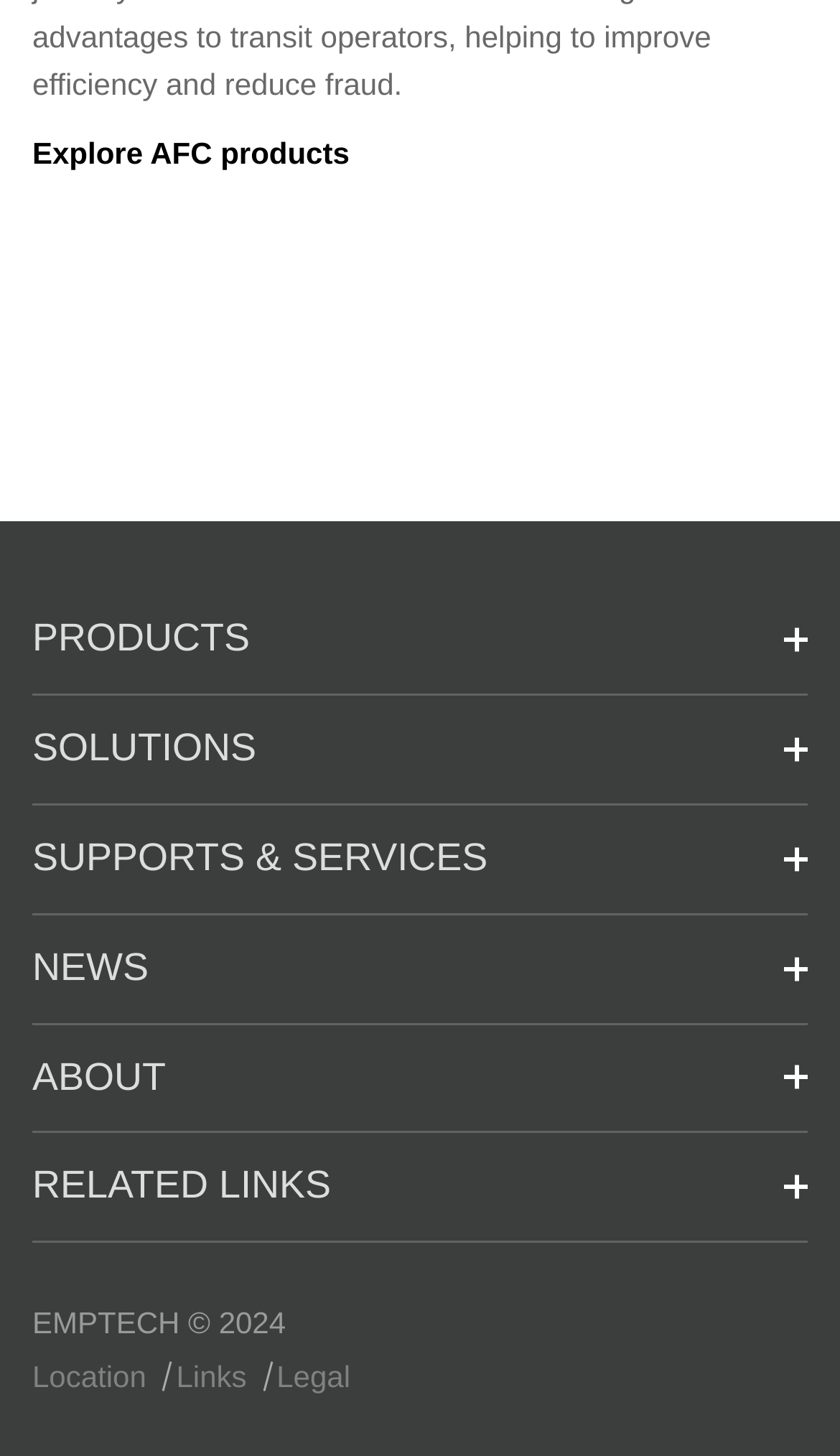What is the first main category on this website?
Please utilize the information in the image to give a detailed response to the question.

By looking at the headings on the webpage, I can see that the first main category is 'PRODUCTS'.